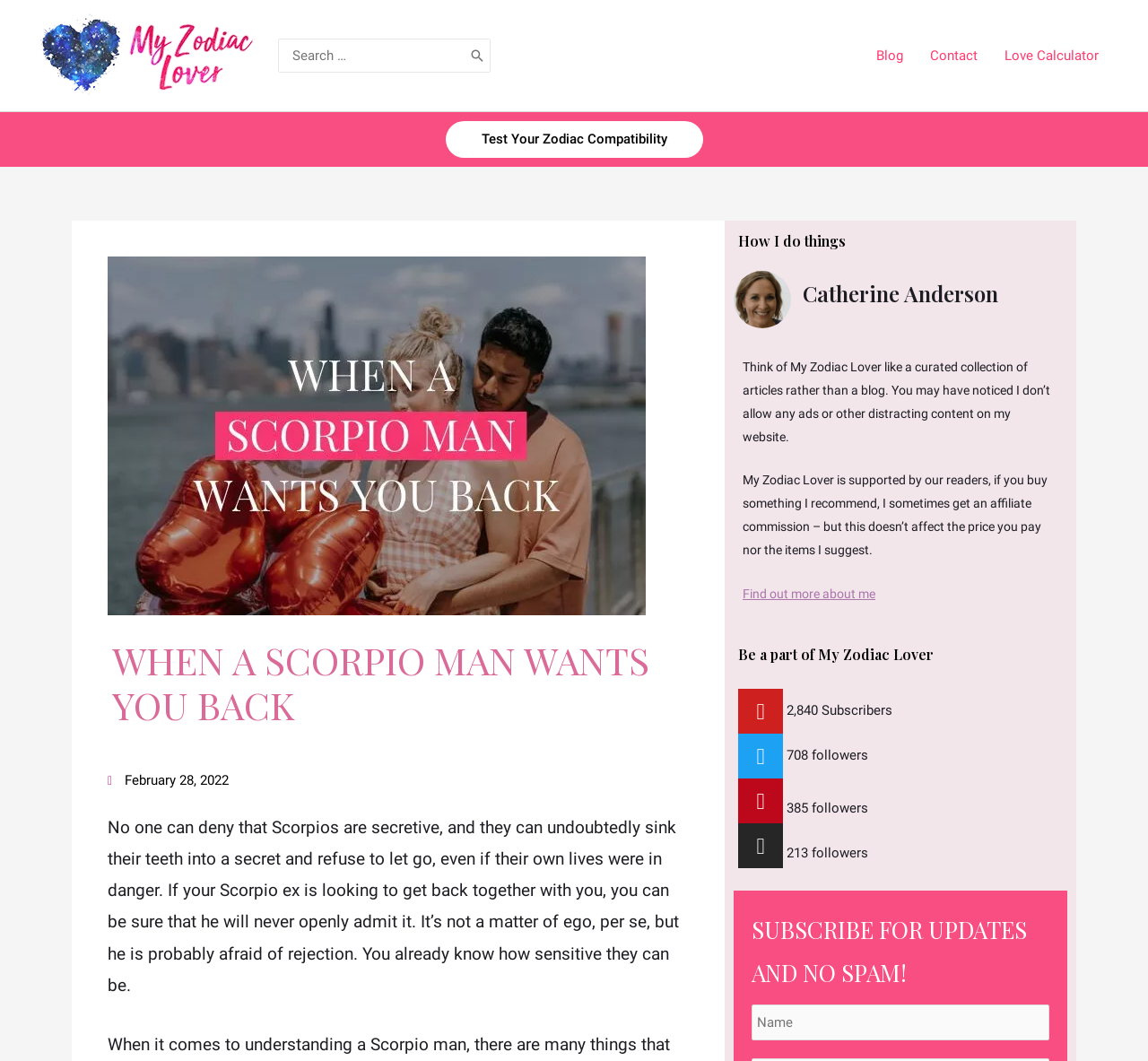Give a detailed account of the webpage, highlighting key information.

This webpage is about a blog post titled "When a Scorpio Man Wants You Back". At the top left corner, there is a logo image and a search bar with a search button next to it. On the top right corner, there is a navigation menu with links to "Blog", "Contact", and "Love Calculator". 

Below the navigation menu, there is a prominent heading with the same title as the webpage, "When a Scorpio Man Wants You Back". Underneath the heading, there is an image related to the topic. 

The main content of the webpage is a long article that discusses the behavior of Scorpio men in relationships. The article is divided into several paragraphs, with the first paragraph describing the secretive nature of Scorpios. The text is accompanied by a date, "February 28, 2022", at the top right corner of the article.

In the middle of the webpage, there is a section about the author, Catherine Anderson, with a small image of her and a brief description of her approach to writing. 

Further down, there are several sections promoting the author's social media channels, including YouTube, Twitter, Pinterest, and Instagram, with the number of followers for each platform. 

At the bottom of the webpage, there is a call-to-action to subscribe for updates, with a textbox to enter one's name.